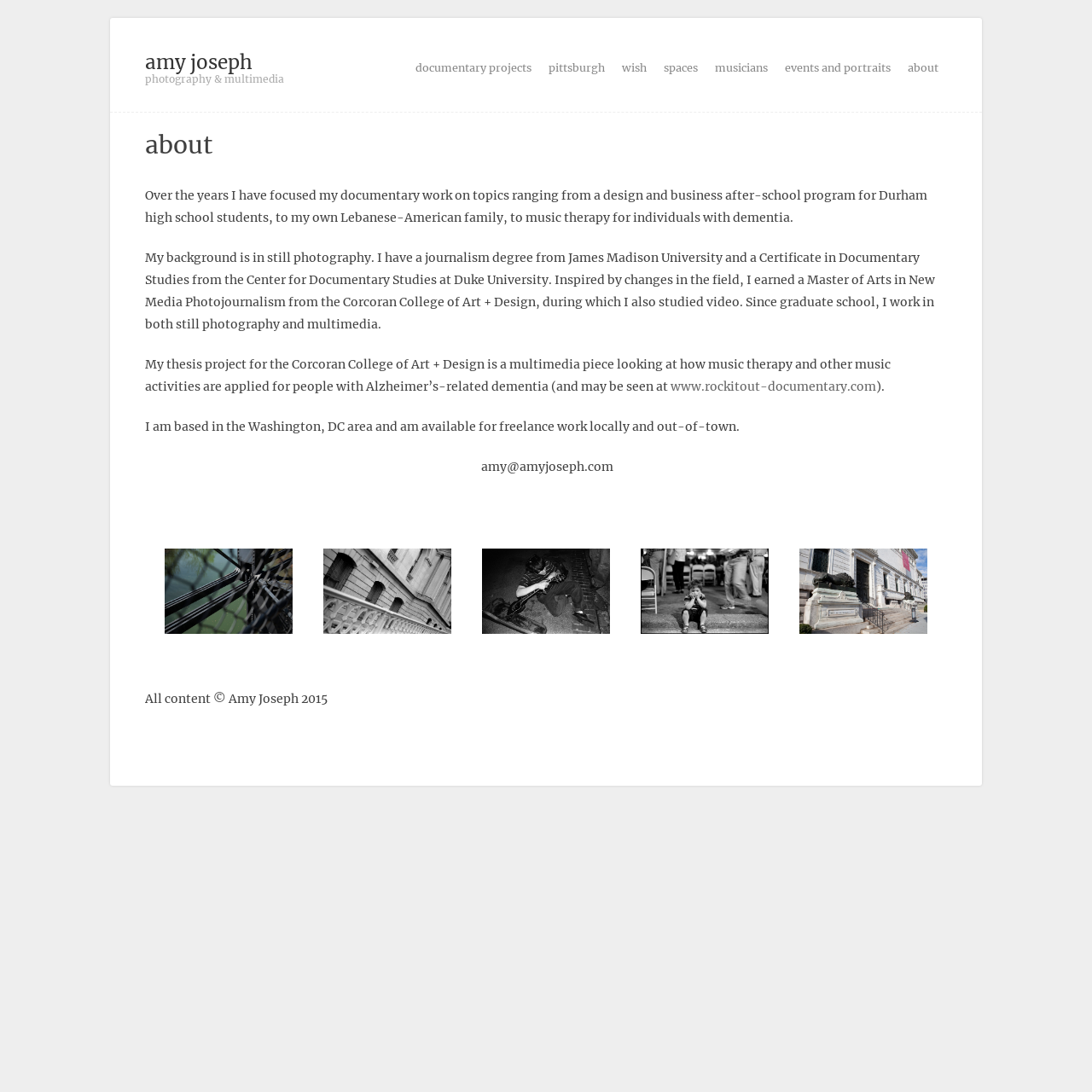Please locate the bounding box coordinates of the element that should be clicked to achieve the given instruction: "check the website of Amy Joseph's thesis project".

[0.614, 0.347, 0.802, 0.361]